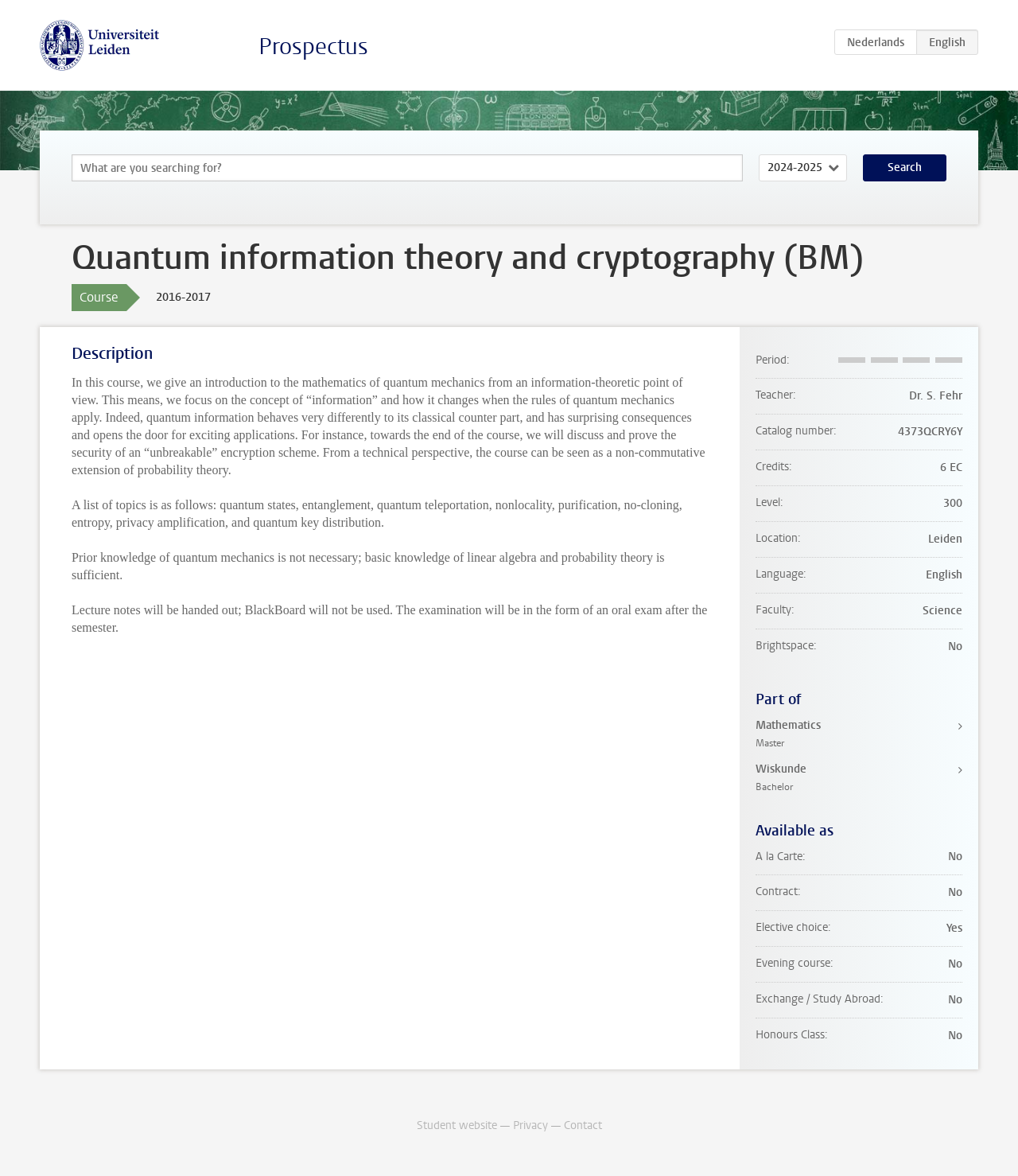Show the bounding box coordinates for the element that needs to be clicked to execute the following instruction: "Search for courses". Provide the coordinates in the form of four float numbers between 0 and 1, i.e., [left, top, right, bottom].

[0.07, 0.131, 0.73, 0.154]